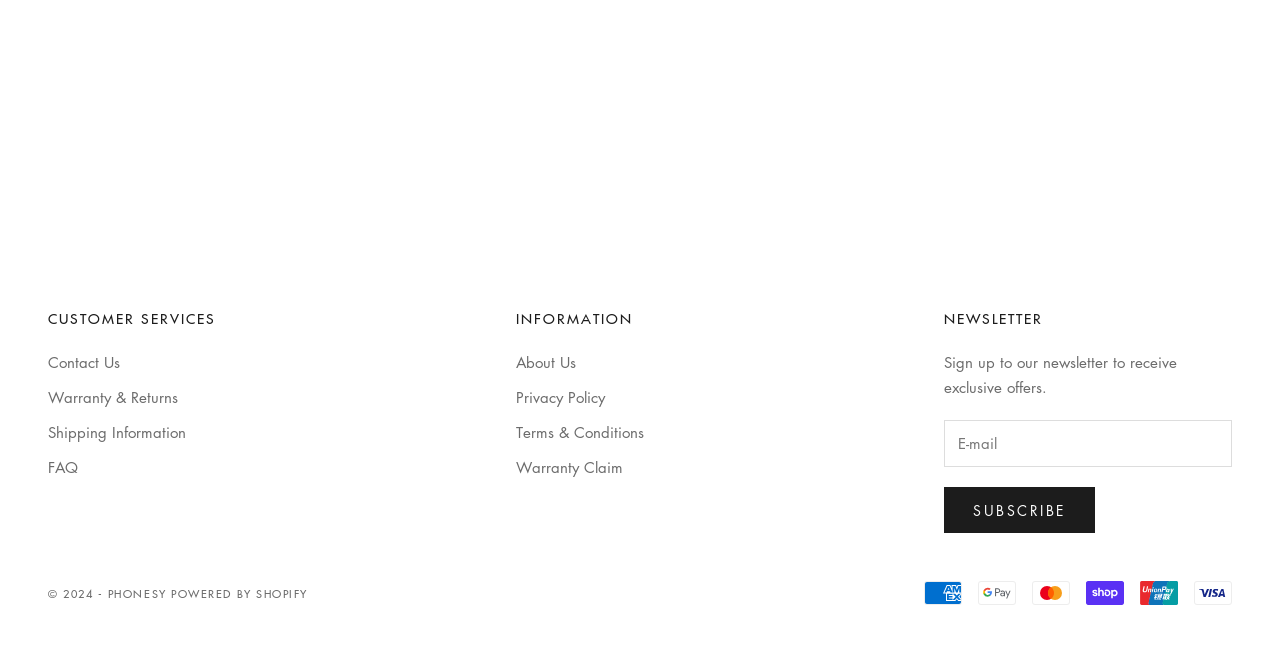How many links are under the 'CUSTOMER SERVICES' section?
Please provide an in-depth and detailed response to the question.

Under the 'CUSTOMER SERVICES' section, there are four links: 'Contact Us', 'Warranty & Returns', 'Shipping Information', and 'FAQ'.